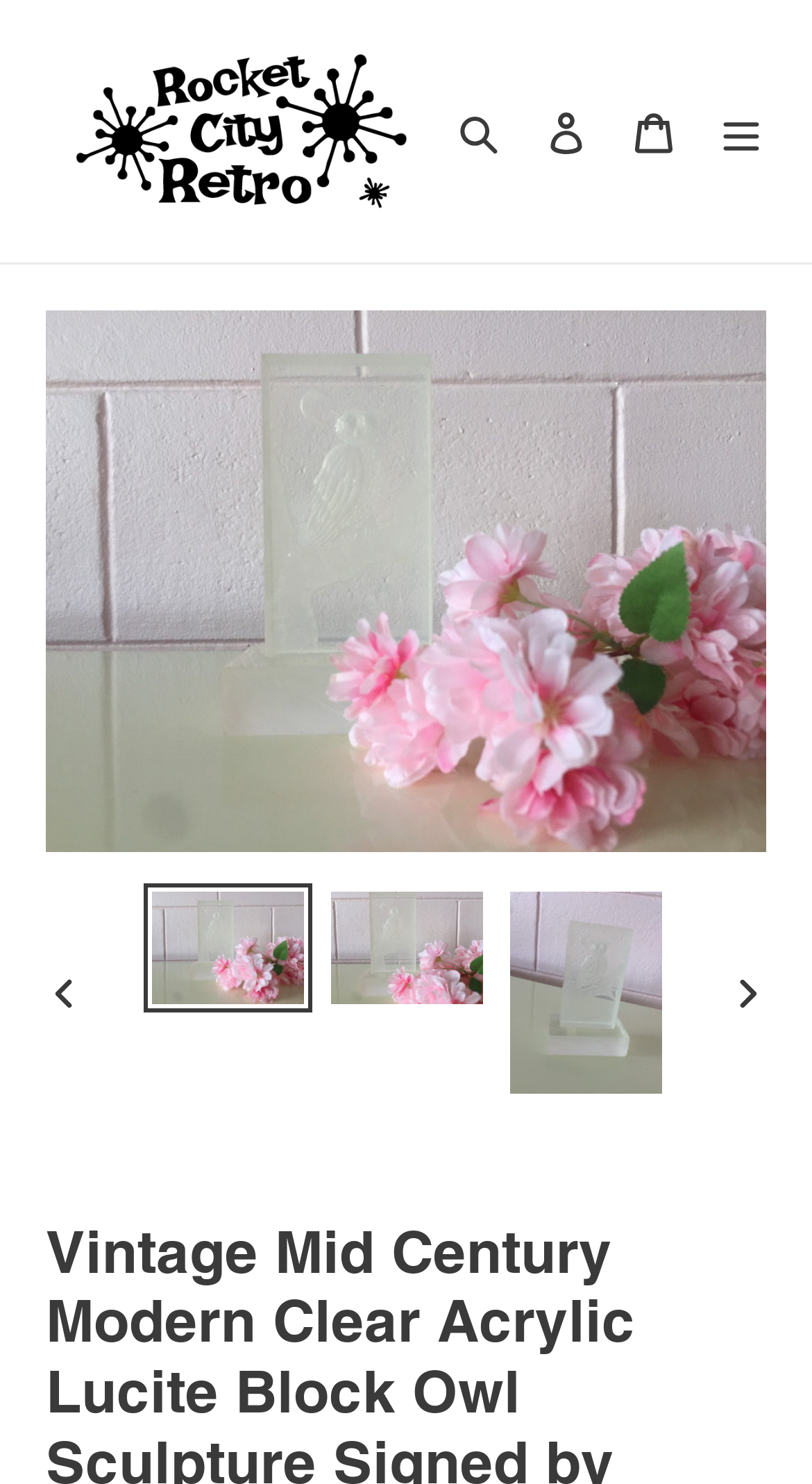What is the type of sculpture being sold?
Refer to the image and provide a thorough answer to the question.

The type of sculpture being sold can be inferred from the image on the webpage, which shows an owl-shaped sculpture made of clear acrylic Lucite block.